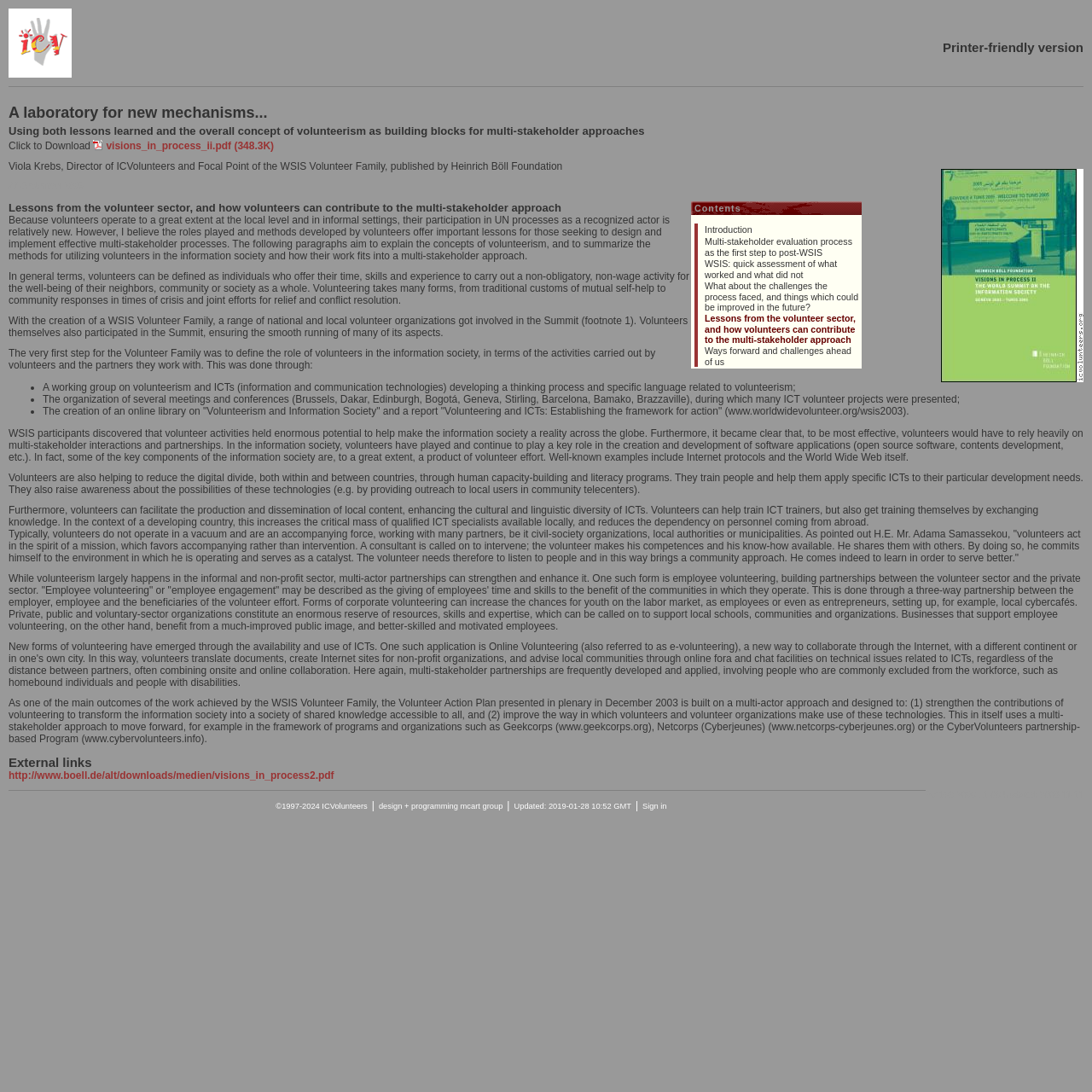Locate the bounding box coordinates of the clickable element to fulfill the following instruction: "Go to Introduction". Provide the coordinates as four float numbers between 0 and 1 in the format [left, top, right, bottom].

[0.645, 0.205, 0.689, 0.215]